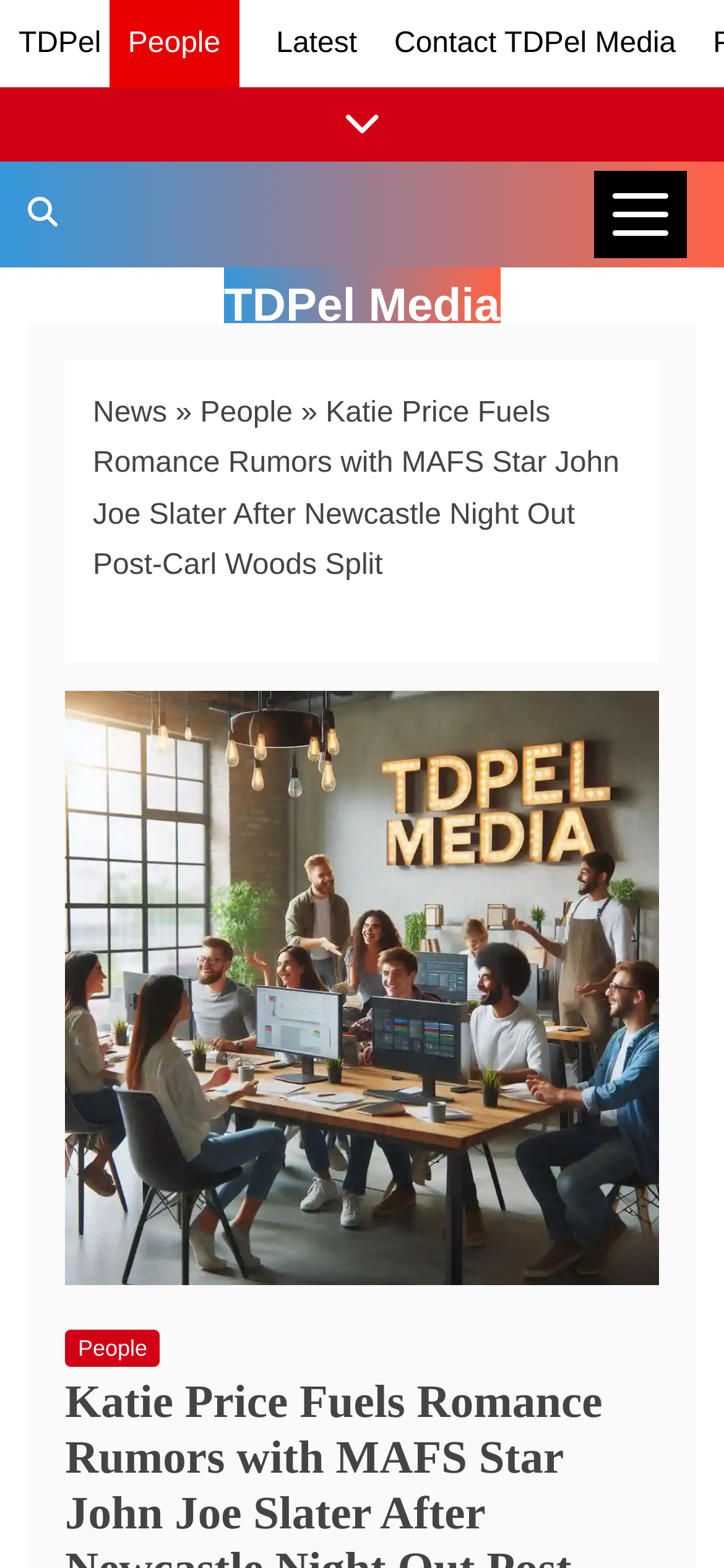Kindly determine the bounding box coordinates for the area that needs to be clicked to execute this instruction: "Watch HANCEPT on Youtube".

None